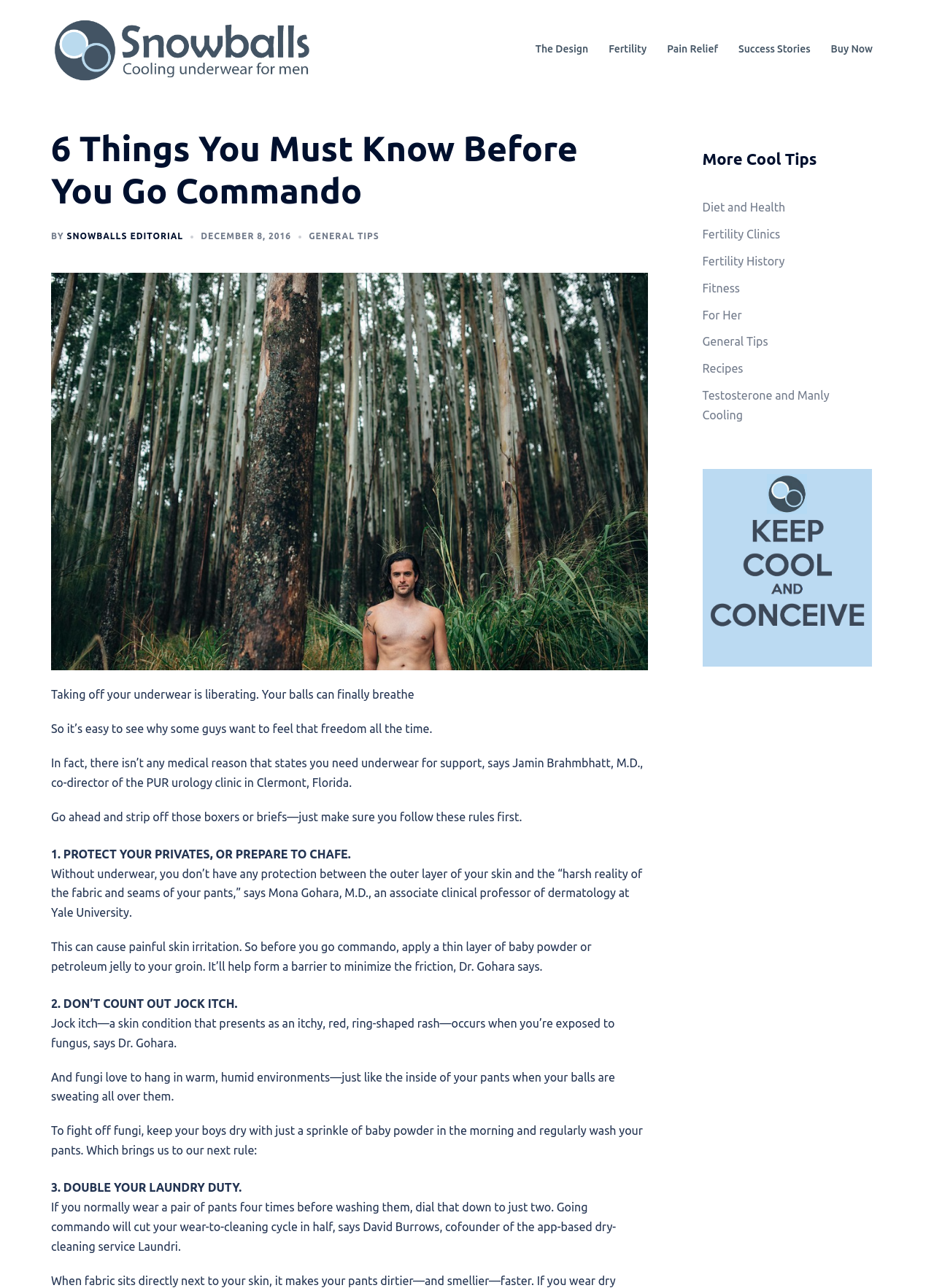Refer to the image and provide a thorough answer to this question:
How many rules are mentioned in the article?

The article mentions three rules to follow when going commando: protecting one's privates, not counting out jock itch, and doubling laundry duty.